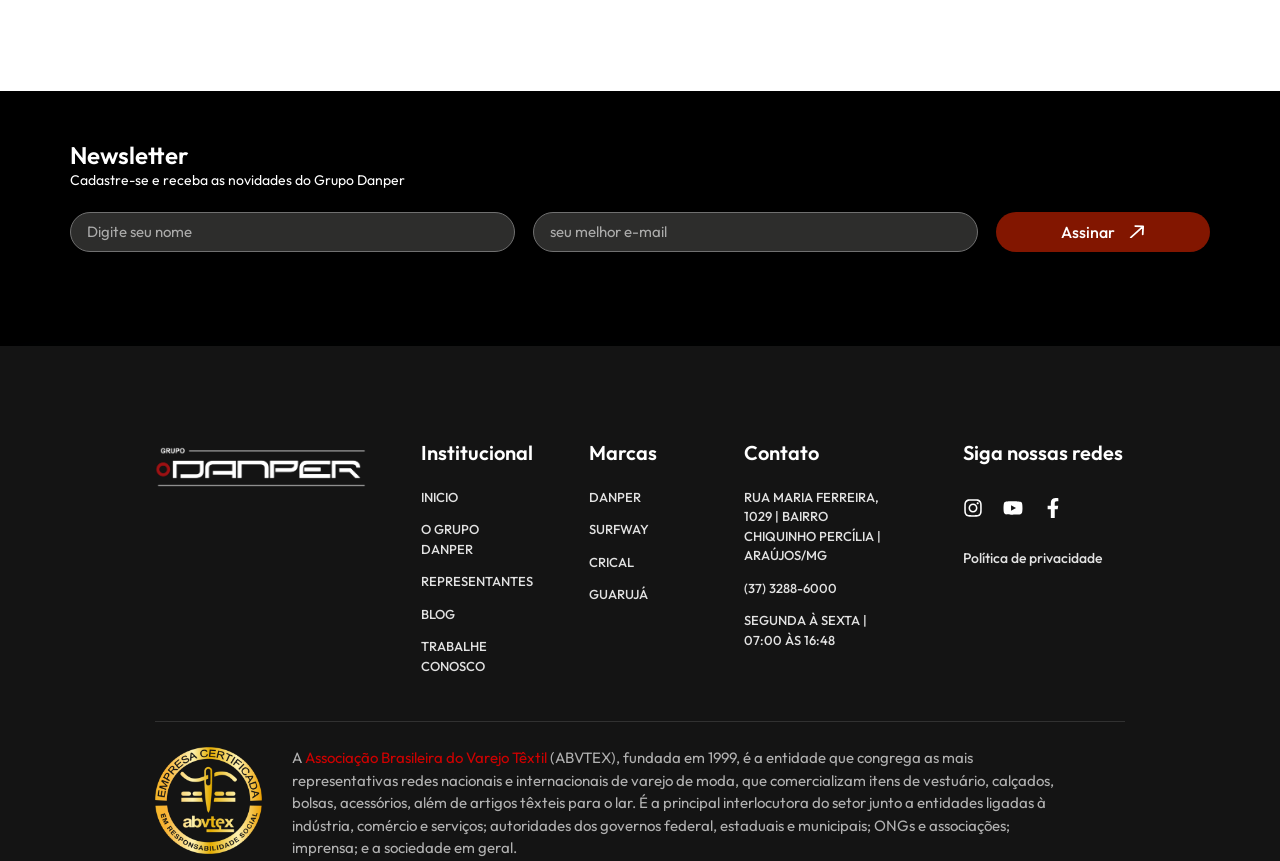Give the bounding box coordinates for the element described as: "Associação Brasileira do Varejo Têxtil".

[0.238, 0.869, 0.427, 0.891]